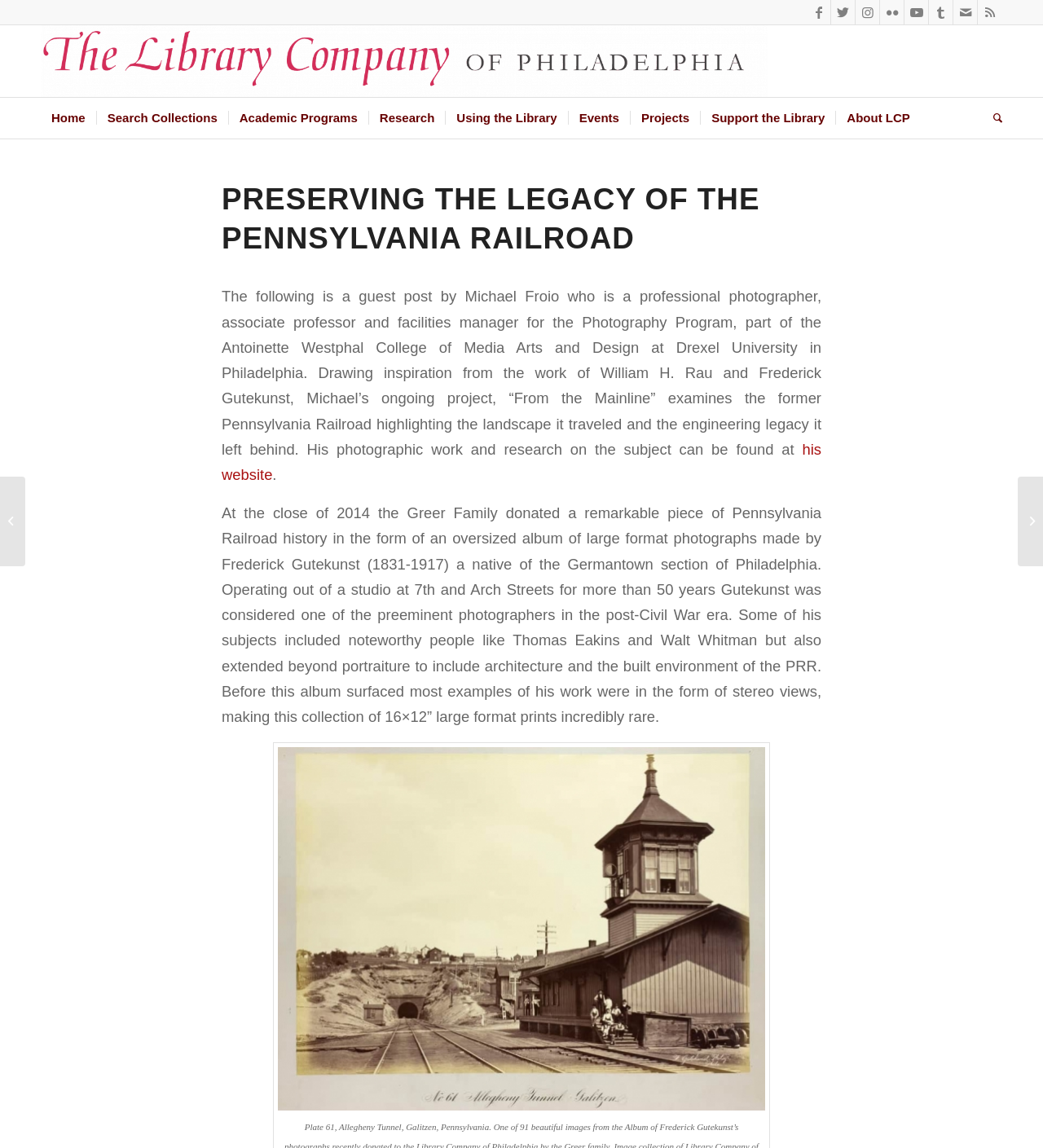Can you specify the bounding box coordinates of the area that needs to be clicked to fulfill the following instruction: "Search for collections"?

[0.092, 0.085, 0.219, 0.121]